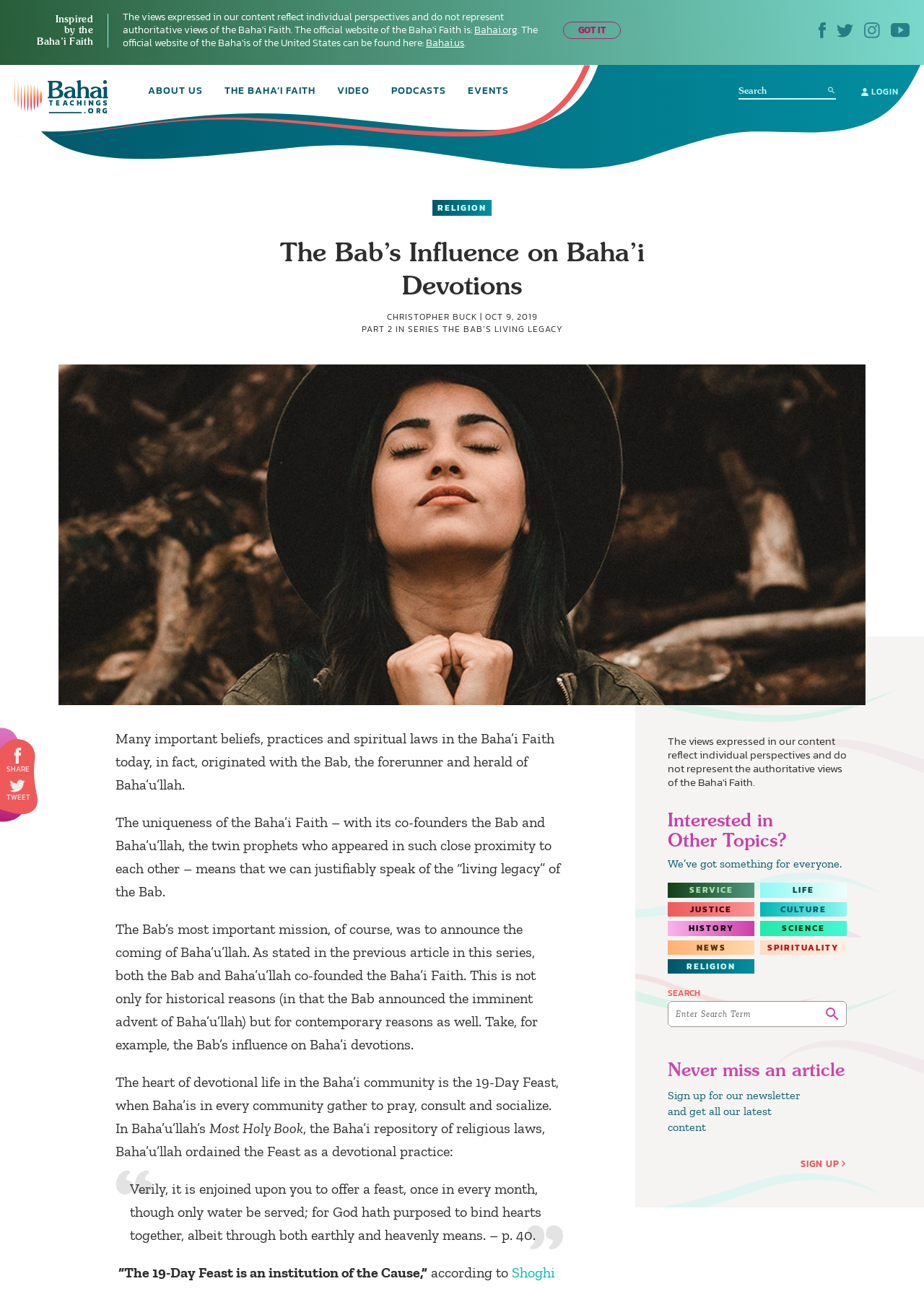Pinpoint the bounding box coordinates of the area that must be clicked to complete this instruction: "Search for something".

[0.799, 0.064, 0.905, 0.077]